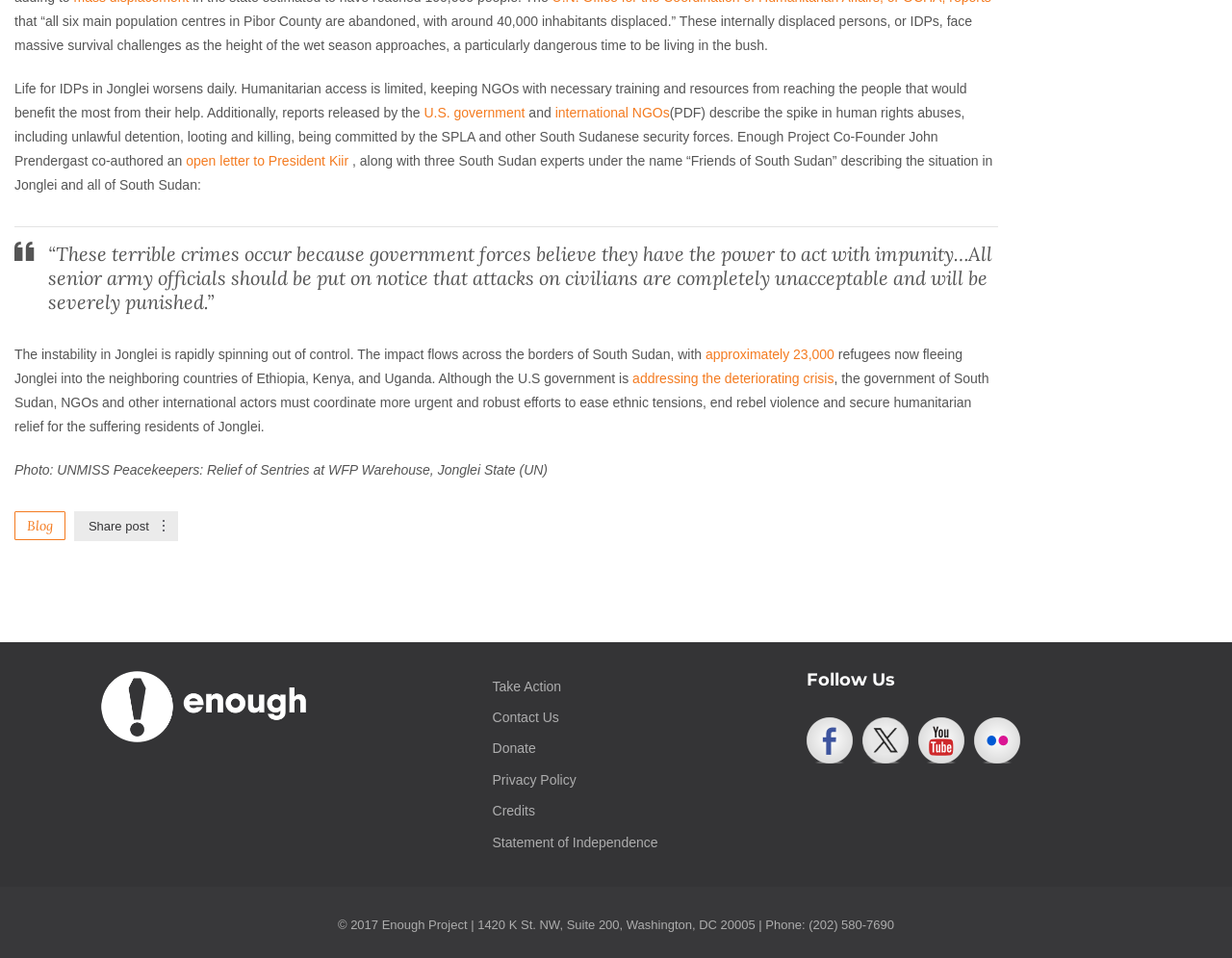Provide the bounding box coordinates of the section that needs to be clicked to accomplish the following instruction: "Click the 'Sign Up' button."

None